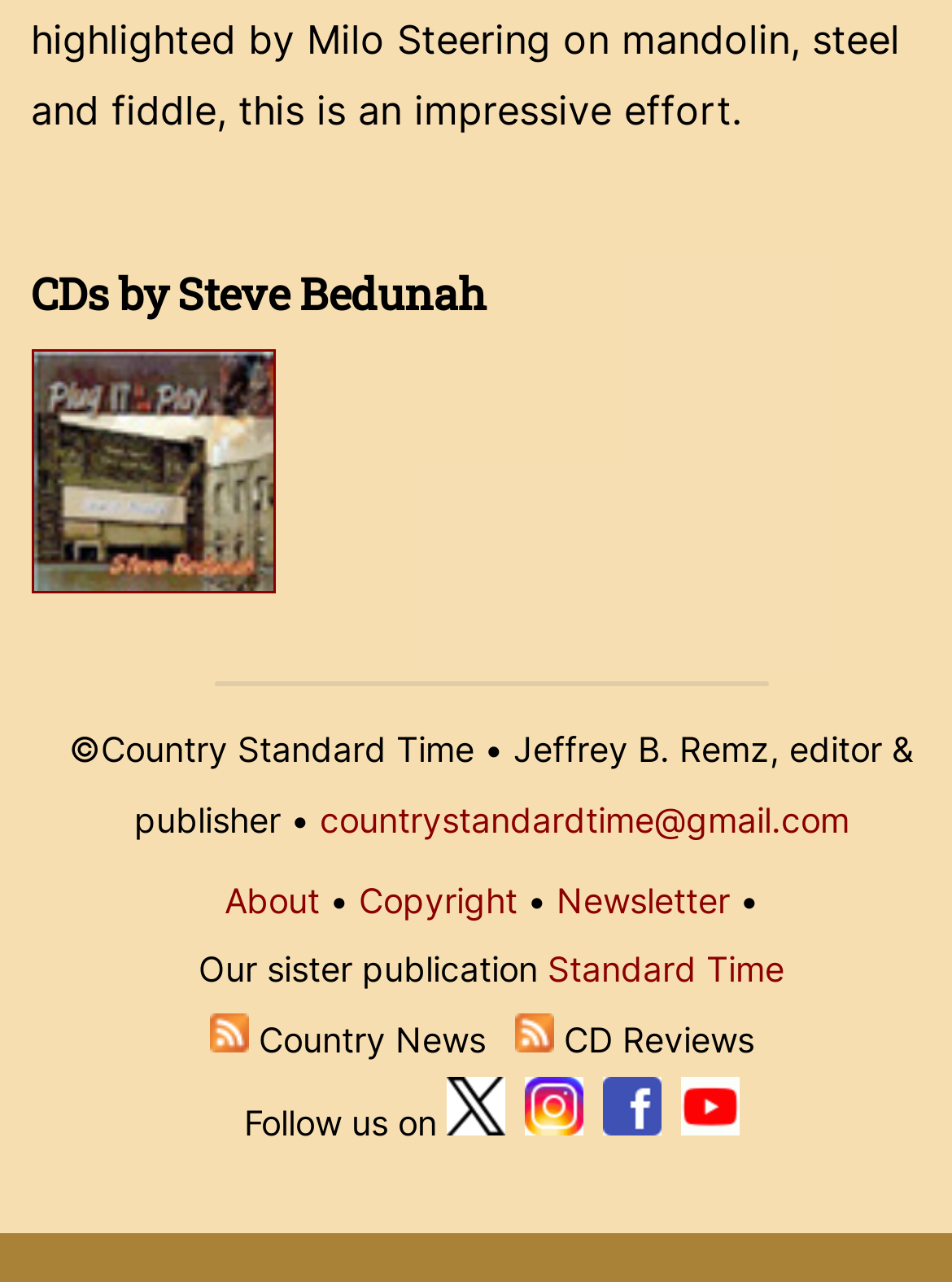Respond to the following question using a concise word or phrase: 
What is the name of the artist on this webpage?

Steve Bedunah